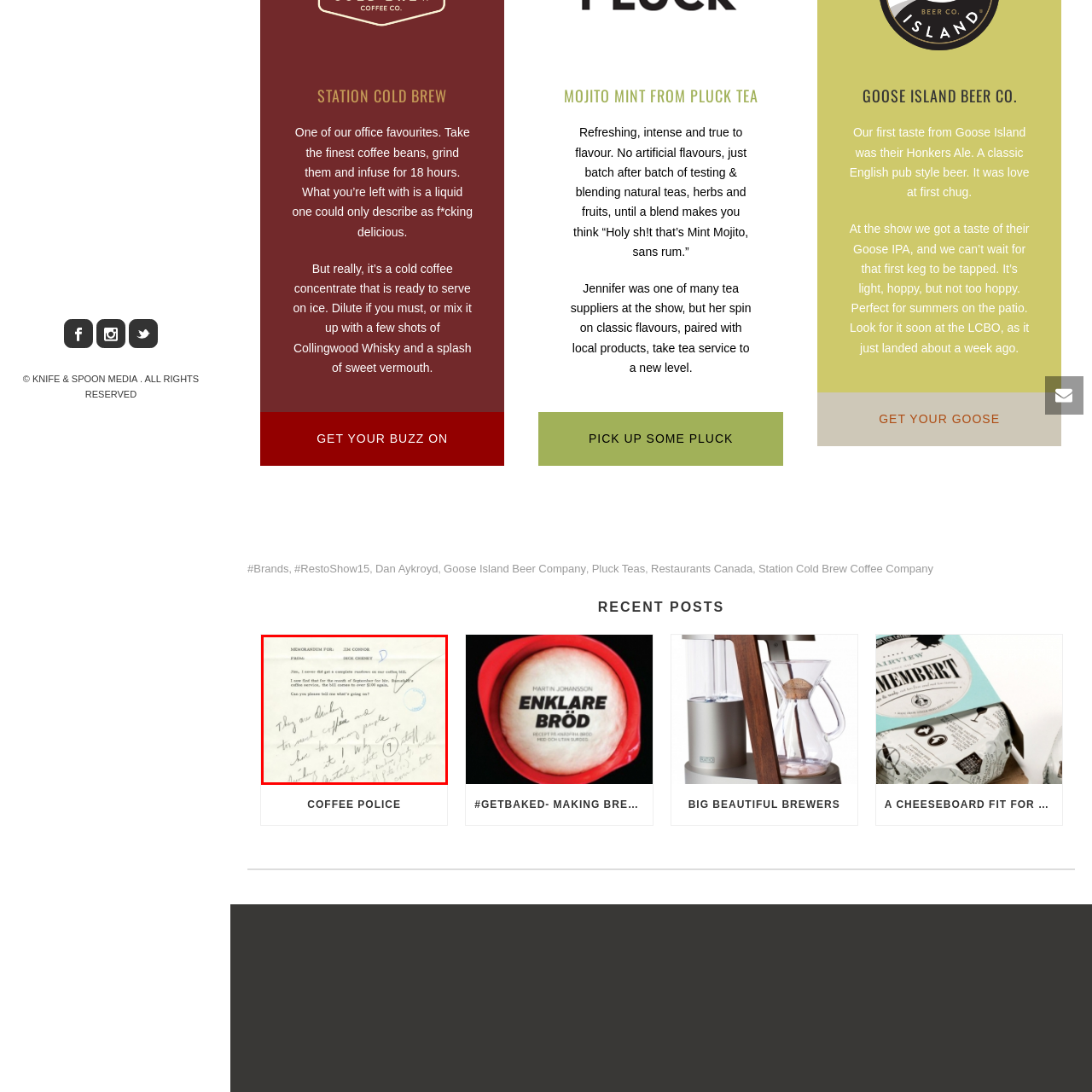Study the area of the image outlined in red and respond to the following question with as much detail as possible: What is the topic of concern in the memo?

The topic of concern in the memo is the coffee service bill for the month of September, as mentioned in the caption, which states that the memo 'discussing concerns over a coffee service bill for the month of September'.